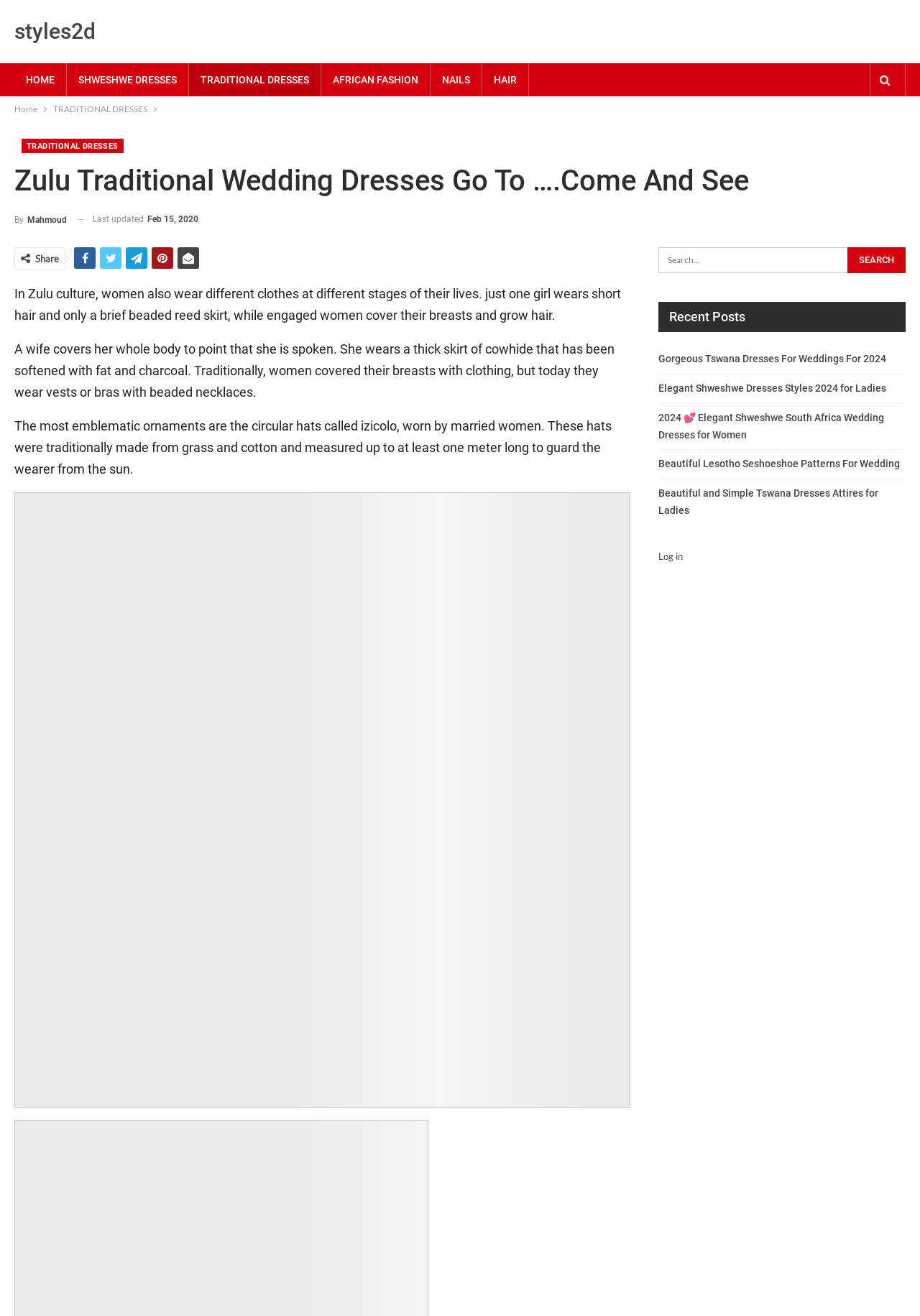Given the description "1409", provide the bounding box coordinates of the corresponding UI element.

None